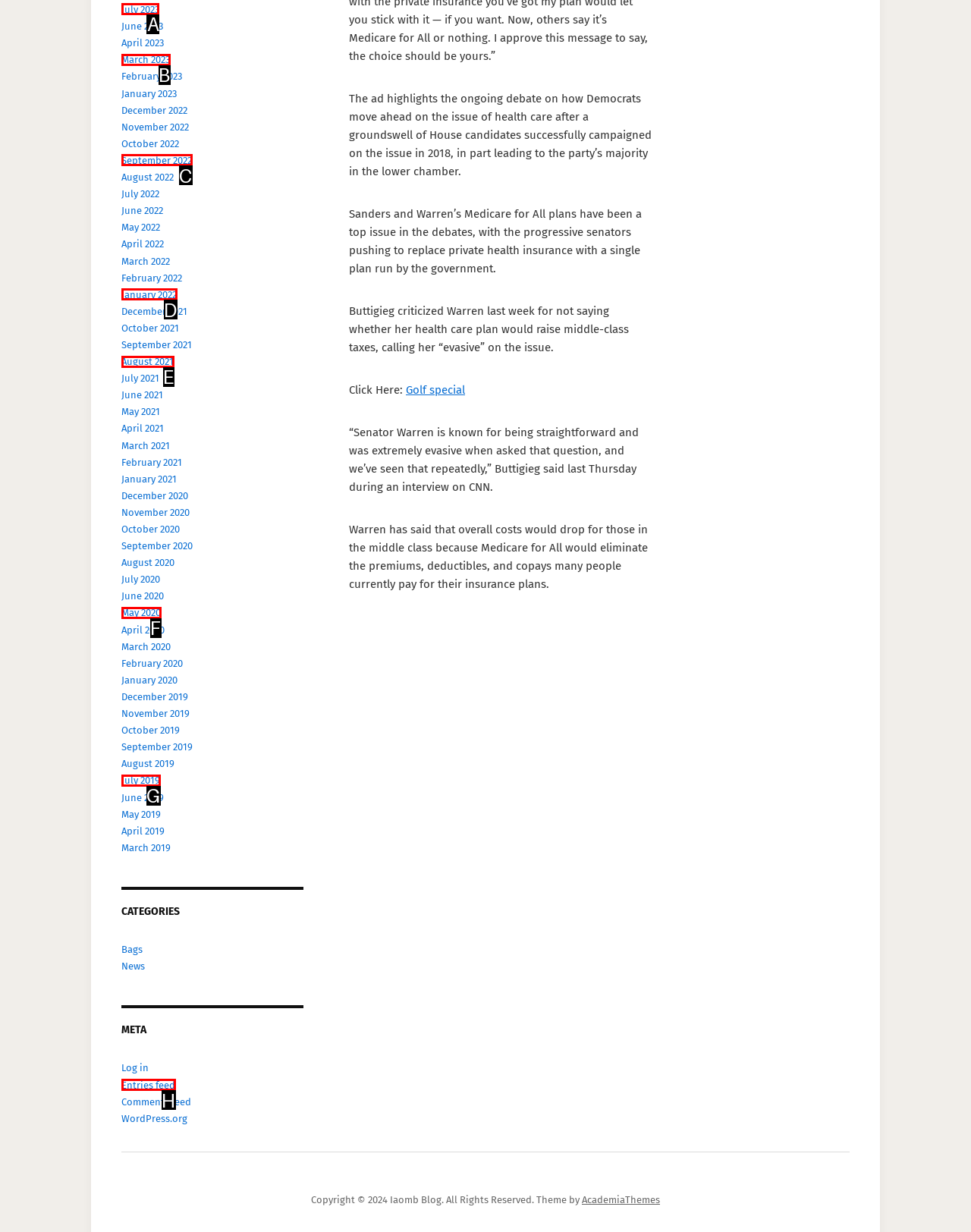Please indicate which HTML element to click in order to fulfill the following task: Click on July 2023 Respond with the letter of the chosen option.

A